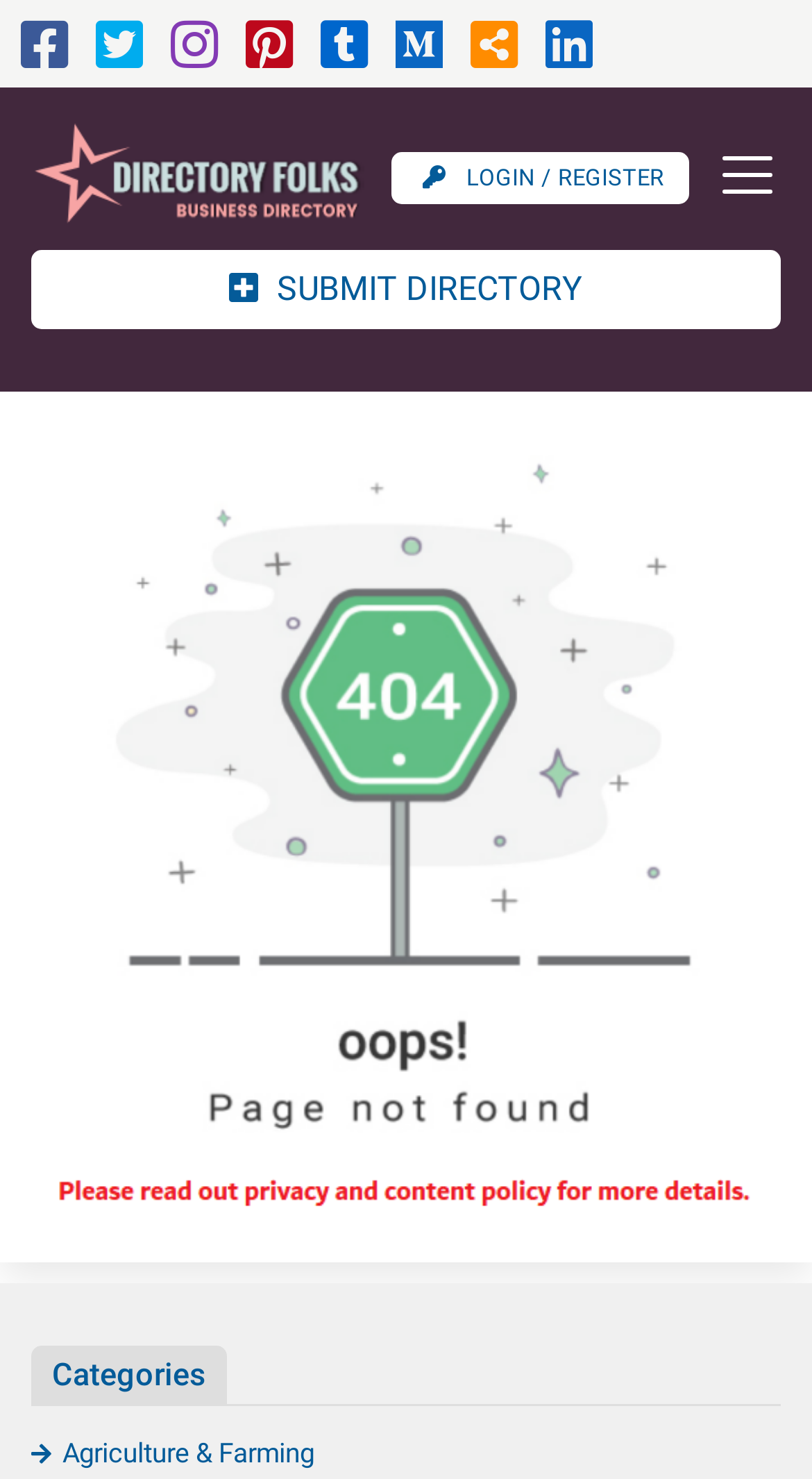Identify the bounding box coordinates of the area that should be clicked in order to complete the given instruction: "Toggle navigation". The bounding box coordinates should be four float numbers between 0 and 1, i.e., [left, top, right, bottom].

[0.849, 0.09, 0.962, 0.146]